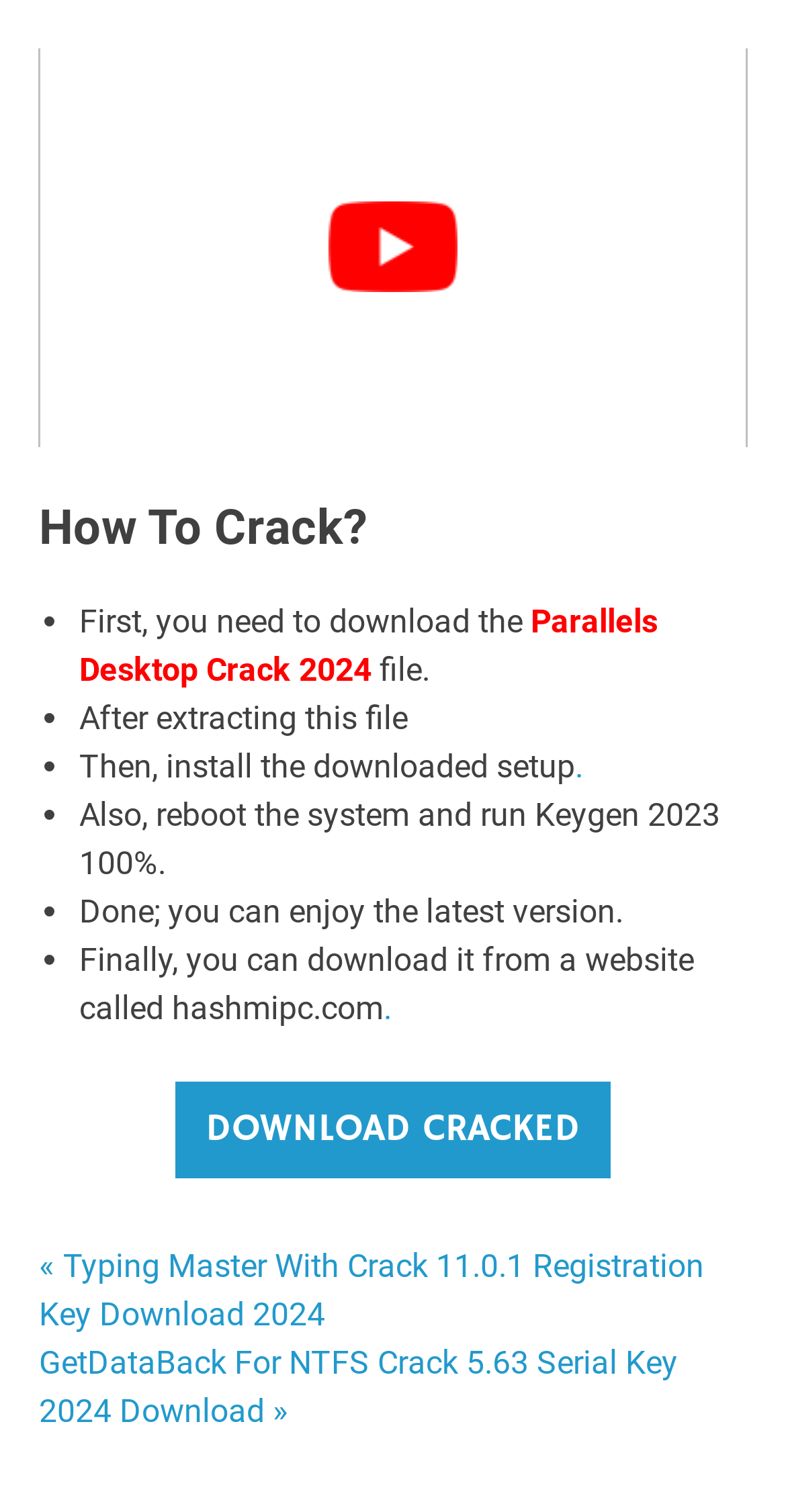Locate the bounding box coordinates of the clickable region to complete the following instruction: "go to the next post."

[0.049, 0.888, 0.862, 0.946]